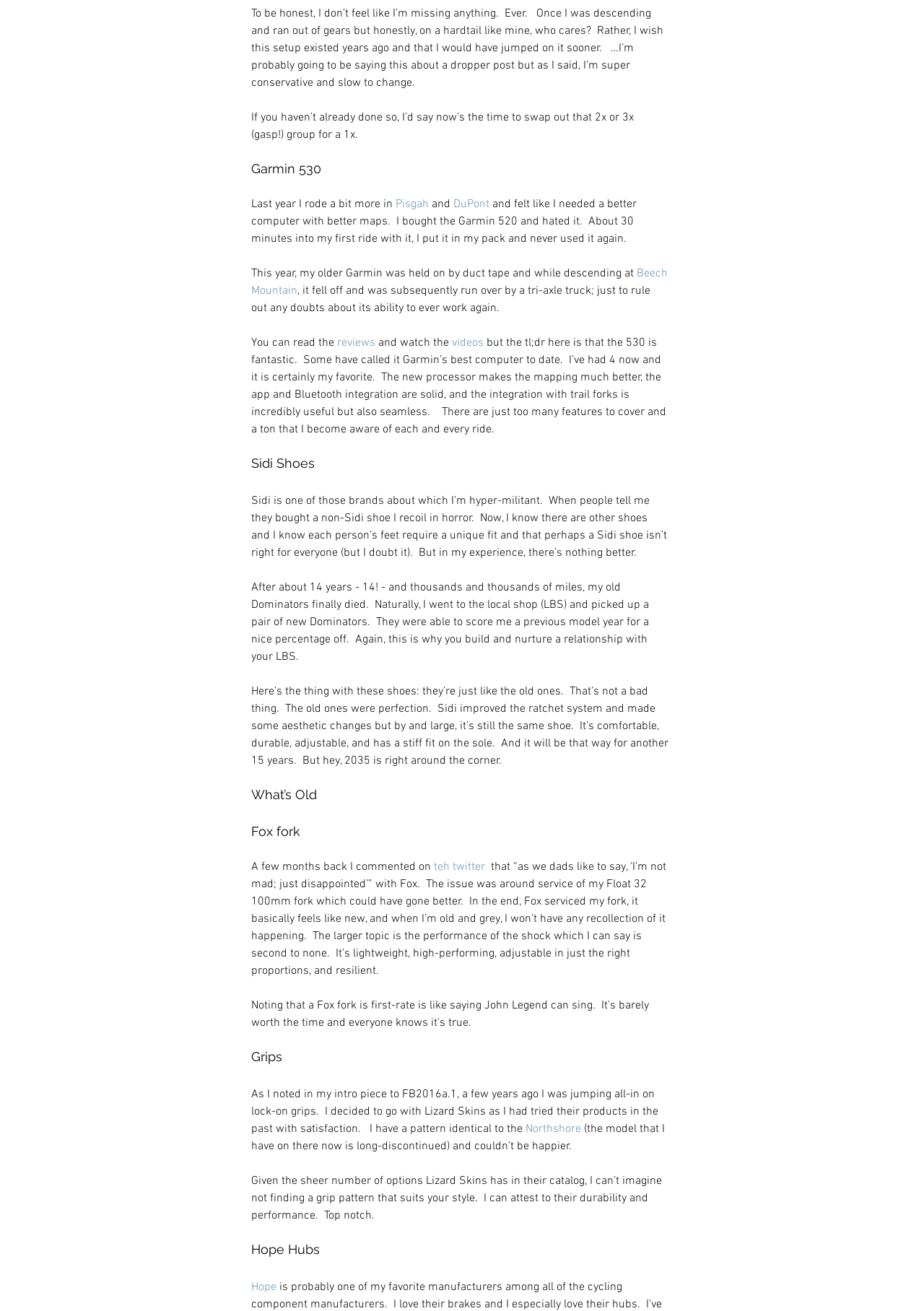Identify the bounding box coordinates of the element to click to follow this instruction: 'Read more about Beech Mountain'. Ensure the coordinates are four float values between 0 and 1, provided as [left, top, right, bottom].

[0.272, 0.204, 0.726, 0.227]